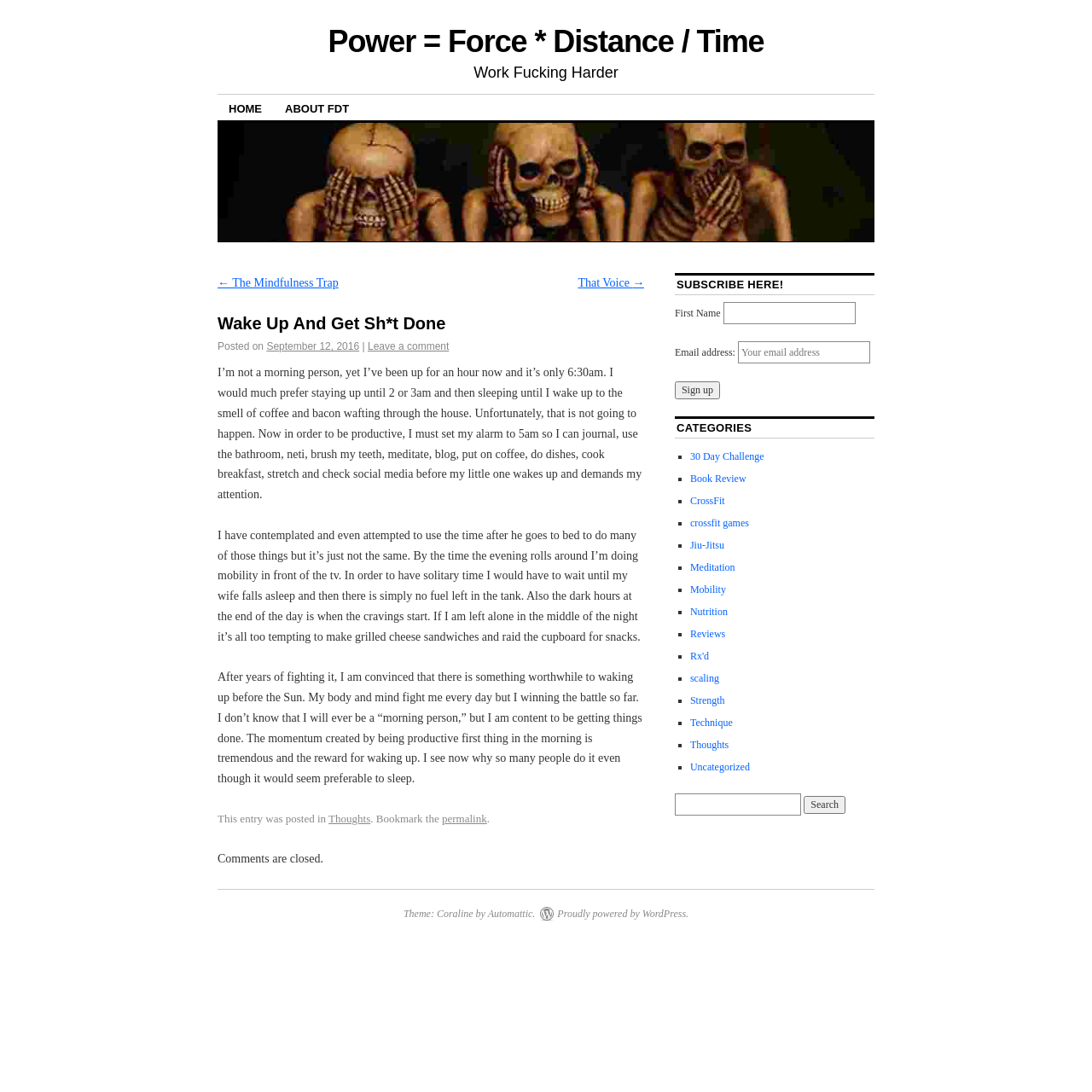What is the theme of the website?
Please give a well-detailed answer to the question.

The theme of the website is Coraline, as stated in the footer section, which mentions 'Theme: Coraline by Automattic'.